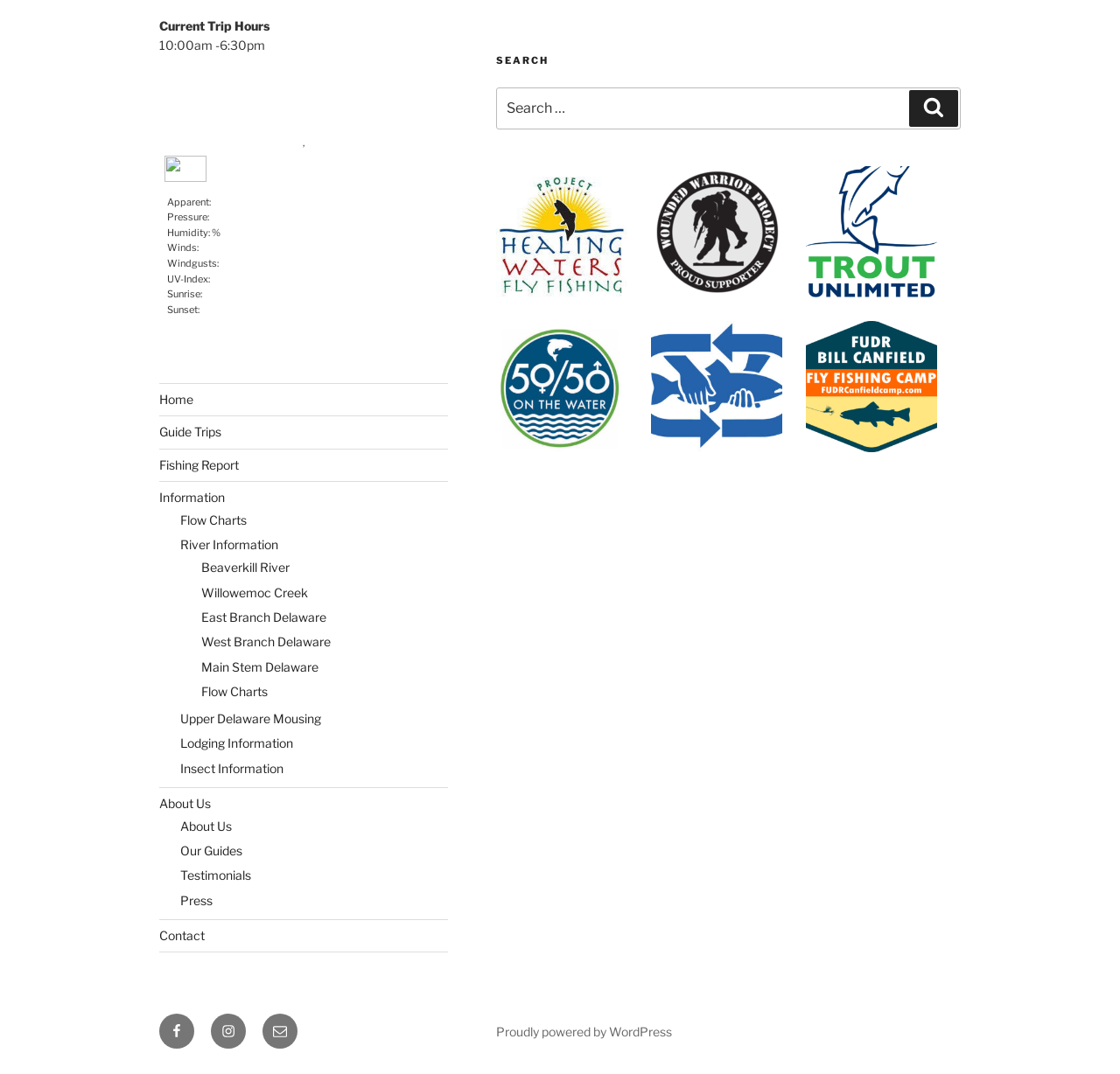Based on the image, provide a detailed response to the question:
What is the current trip hours?

I found the answer by looking at the StaticText element with the text 'Current Trip Hours' and its adjacent element with the text '10:00am - 6:30pm'.